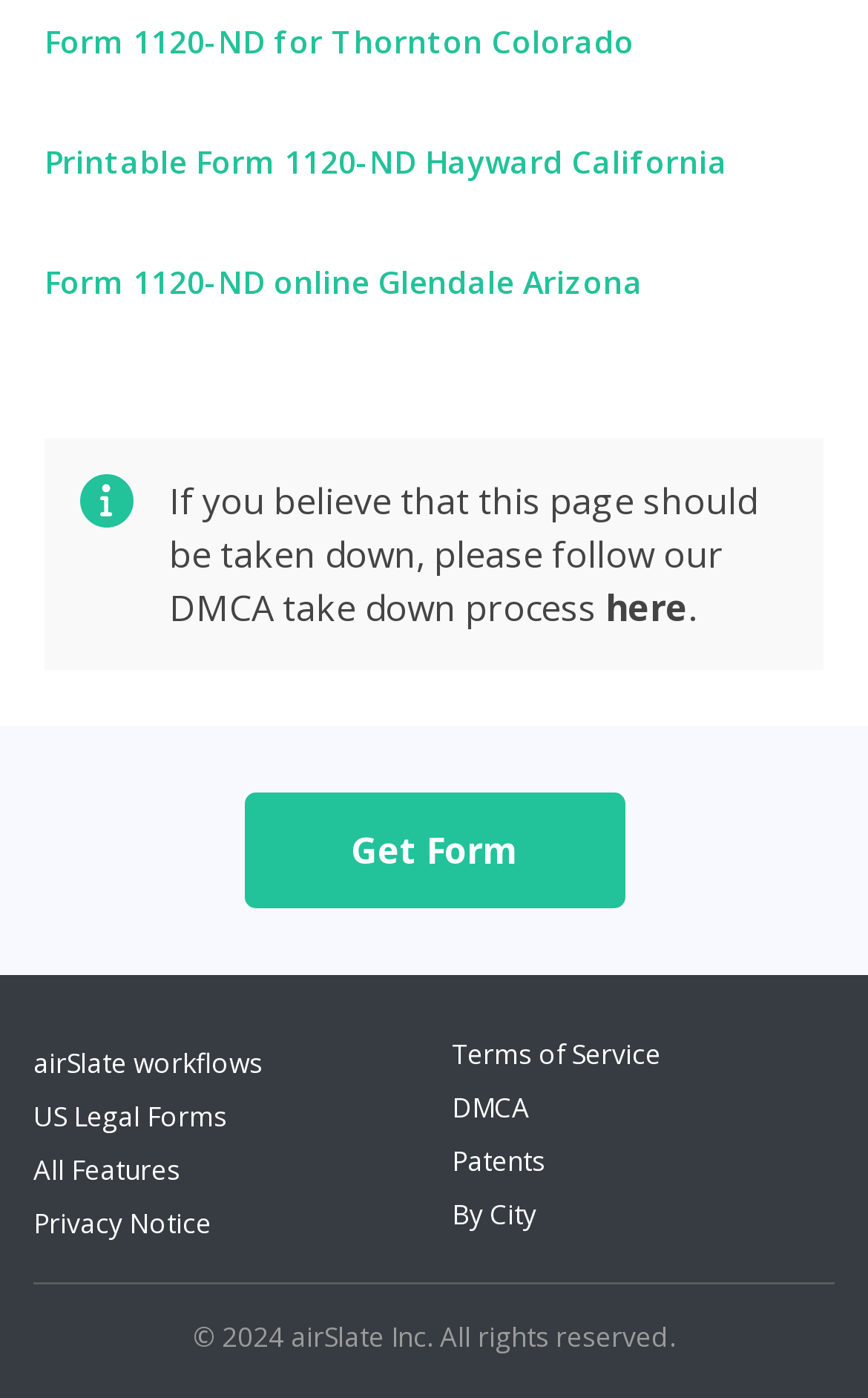Identify the bounding box coordinates for the UI element described as: "Privacy Notice".

[0.038, 0.862, 0.244, 0.889]